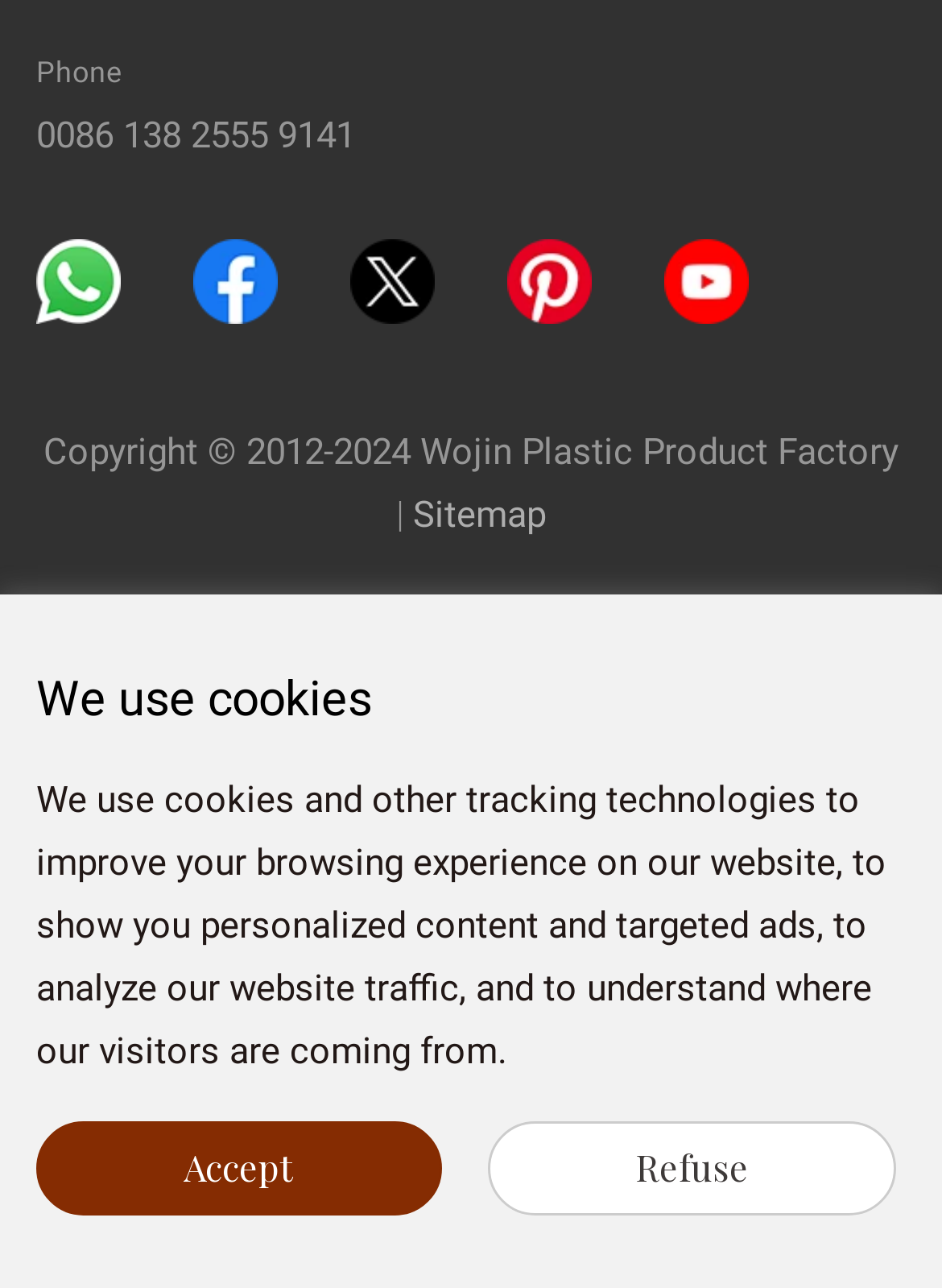Find the bounding box coordinates of the element's region that should be clicked in order to follow the given instruction: "Click on the 'Home' link". The coordinates should consist of four float numbers between 0 and 1, i.e., [left, top, right, bottom].

None